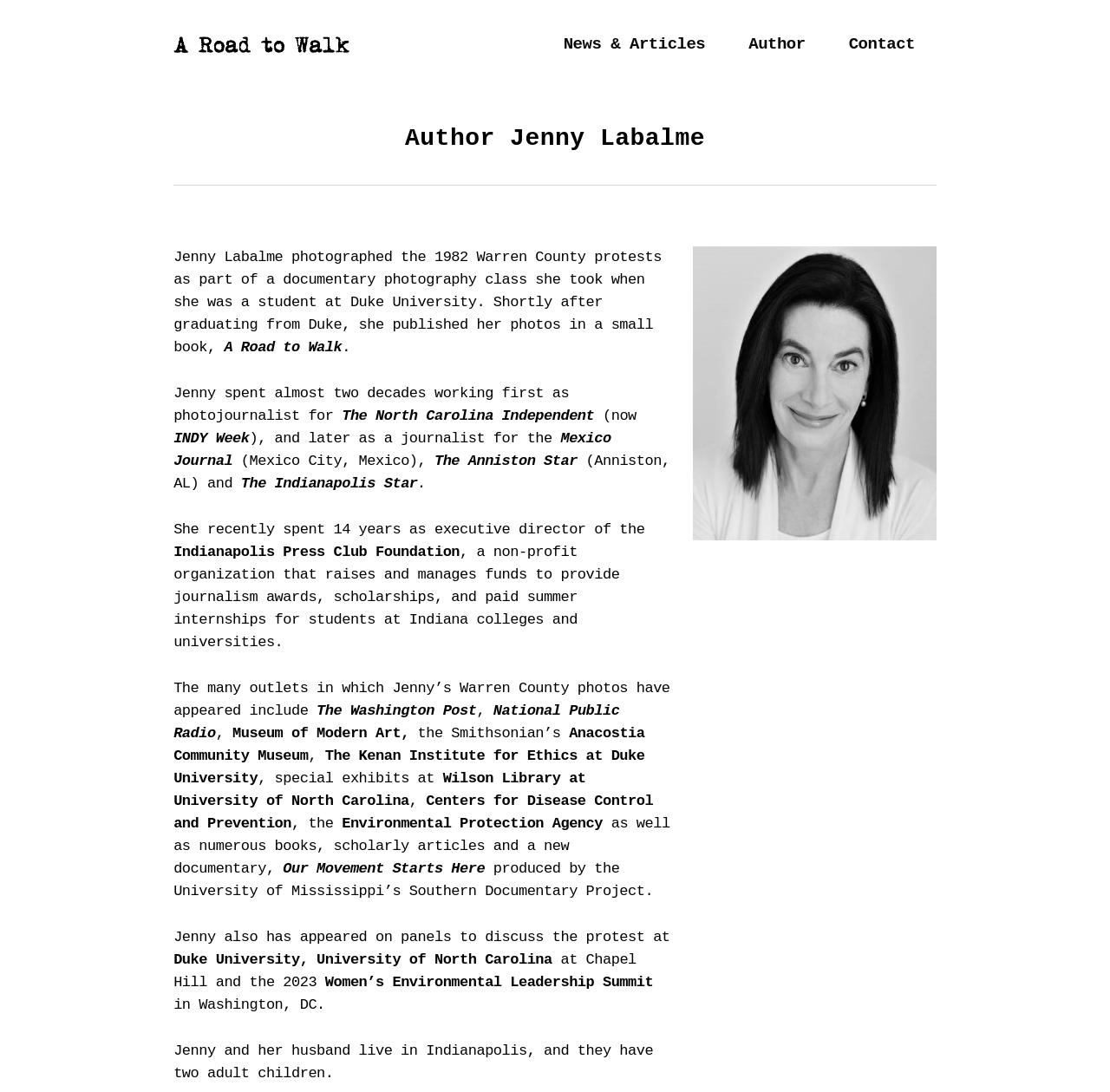Please specify the bounding box coordinates in the format (top-left x, top-left y, bottom-right x, bottom-right y), with values ranging from 0 to 1. Identify the bounding box for the UI component described as follows: alt="A Road to Walk"

[0.156, 0.032, 0.317, 0.049]